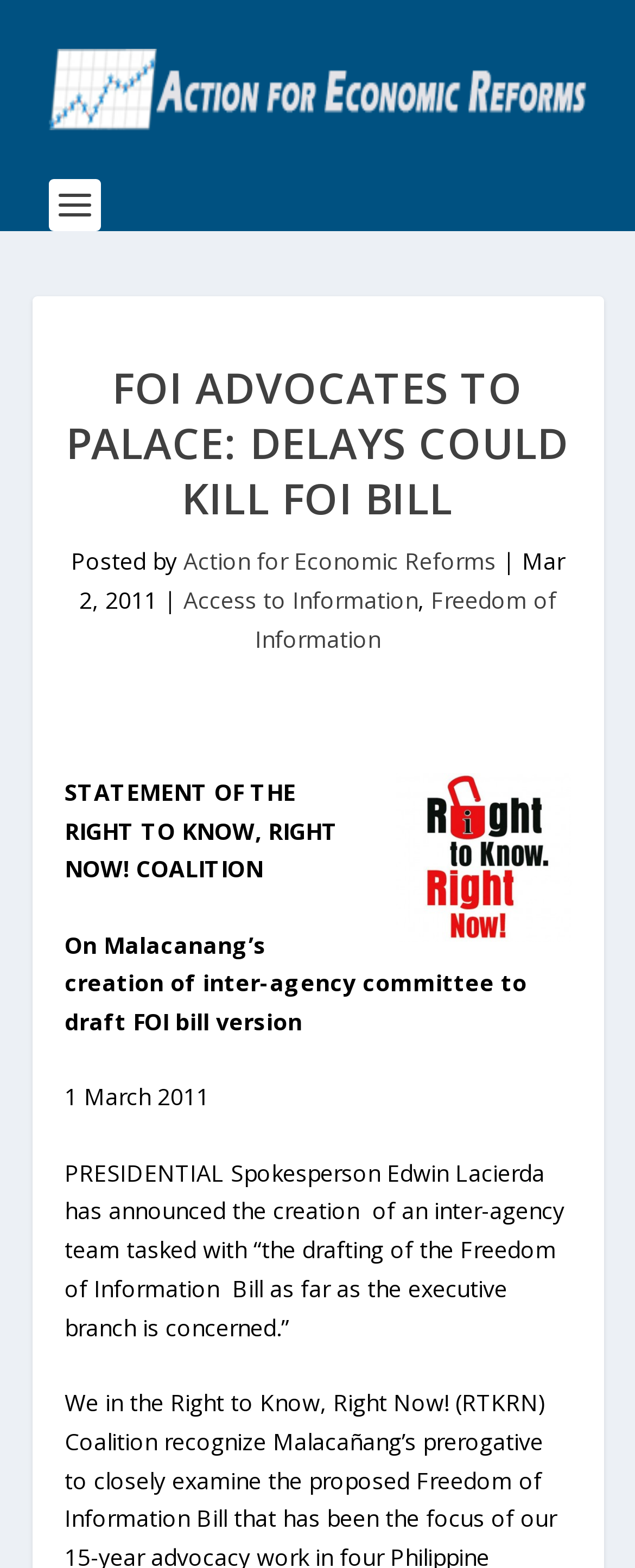Provide the bounding box coordinates for the UI element that is described as: "alt="Action for Economic Reforms (AER)"".

[0.077, 0.031, 0.923, 0.083]